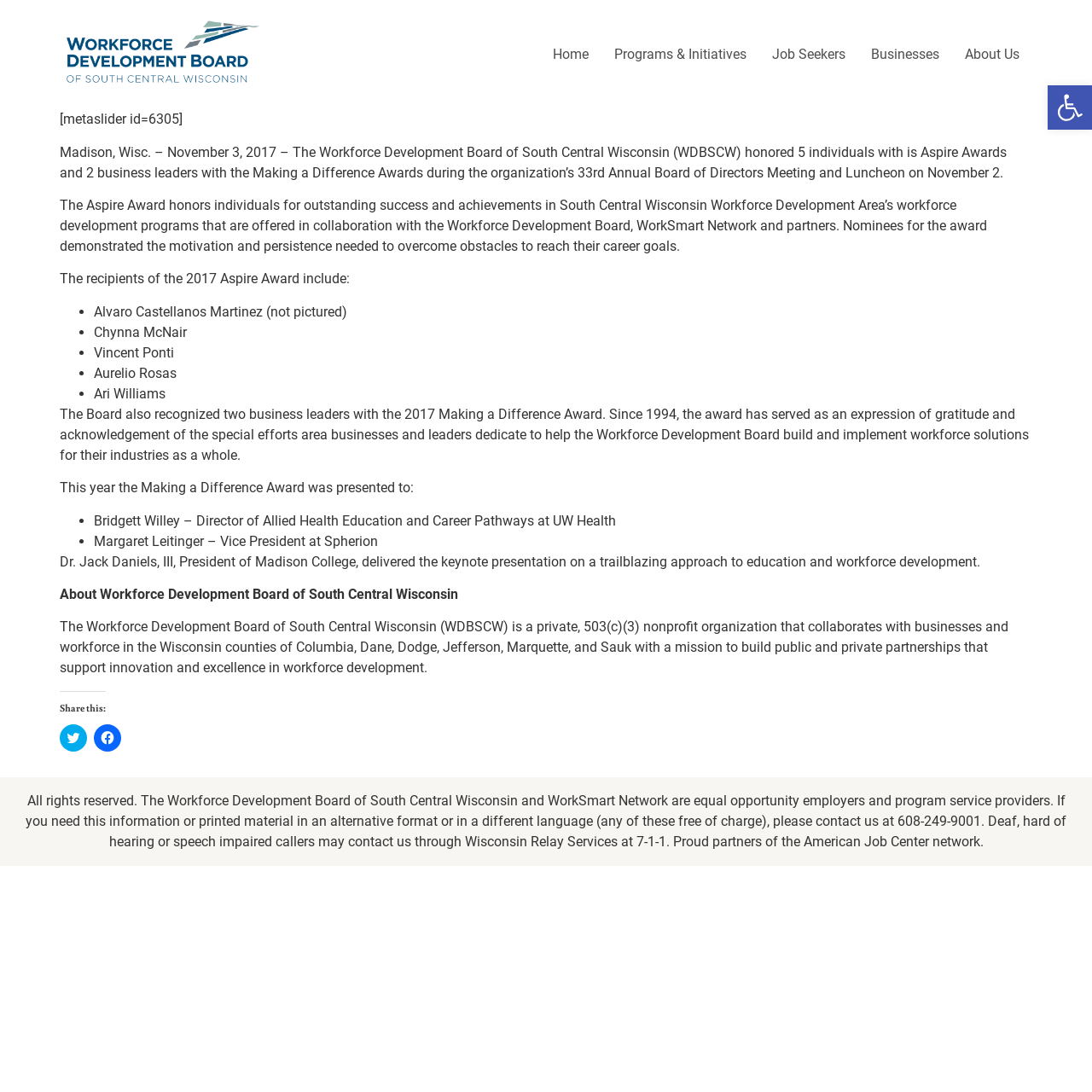Provide a brief response using a word or short phrase to this question:
What is the name of the organization honored individuals and business leaders?

WDBSCW